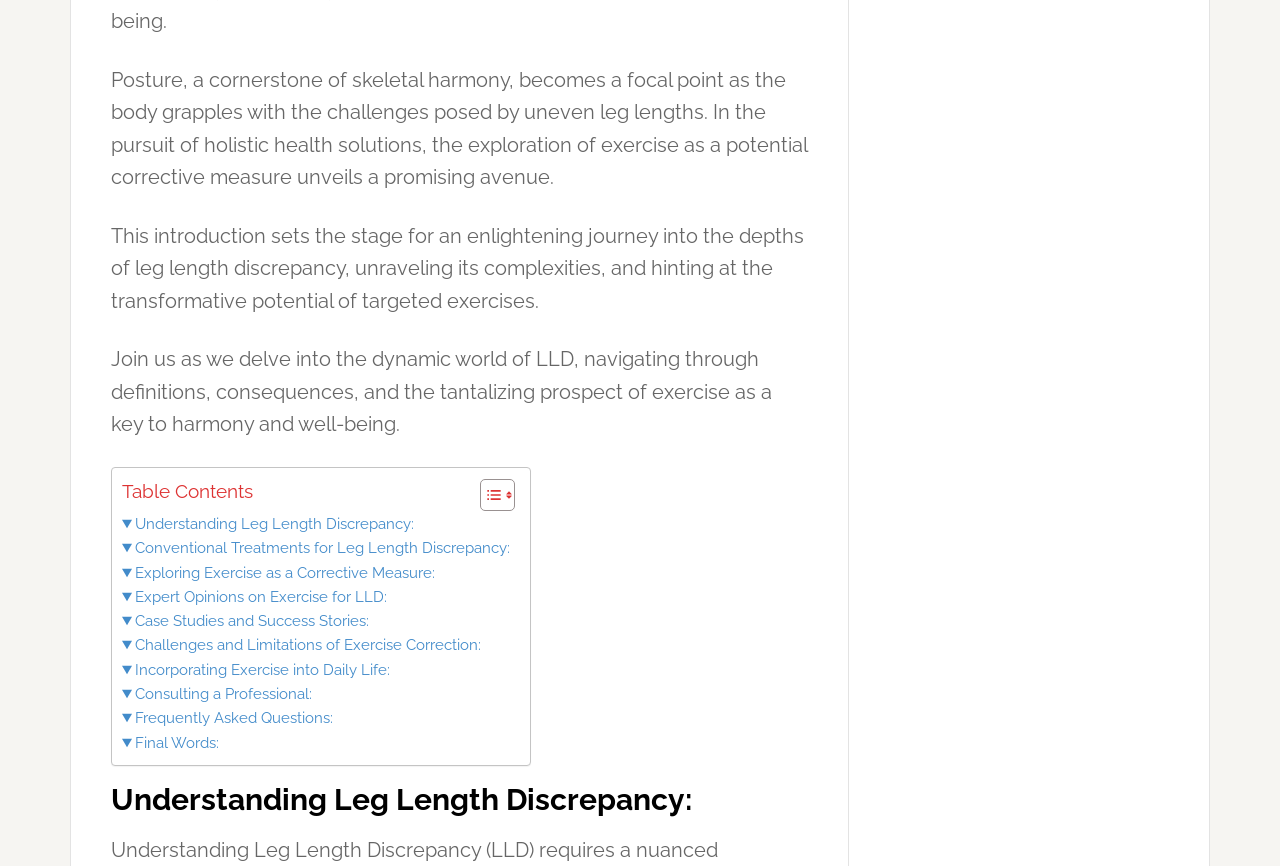From the element description: "Frequently Asked Questions:", extract the bounding box coordinates of the UI element. The coordinates should be expressed as four float numbers between 0 and 1, in the order [left, top, right, bottom].

[0.095, 0.816, 0.26, 0.844]